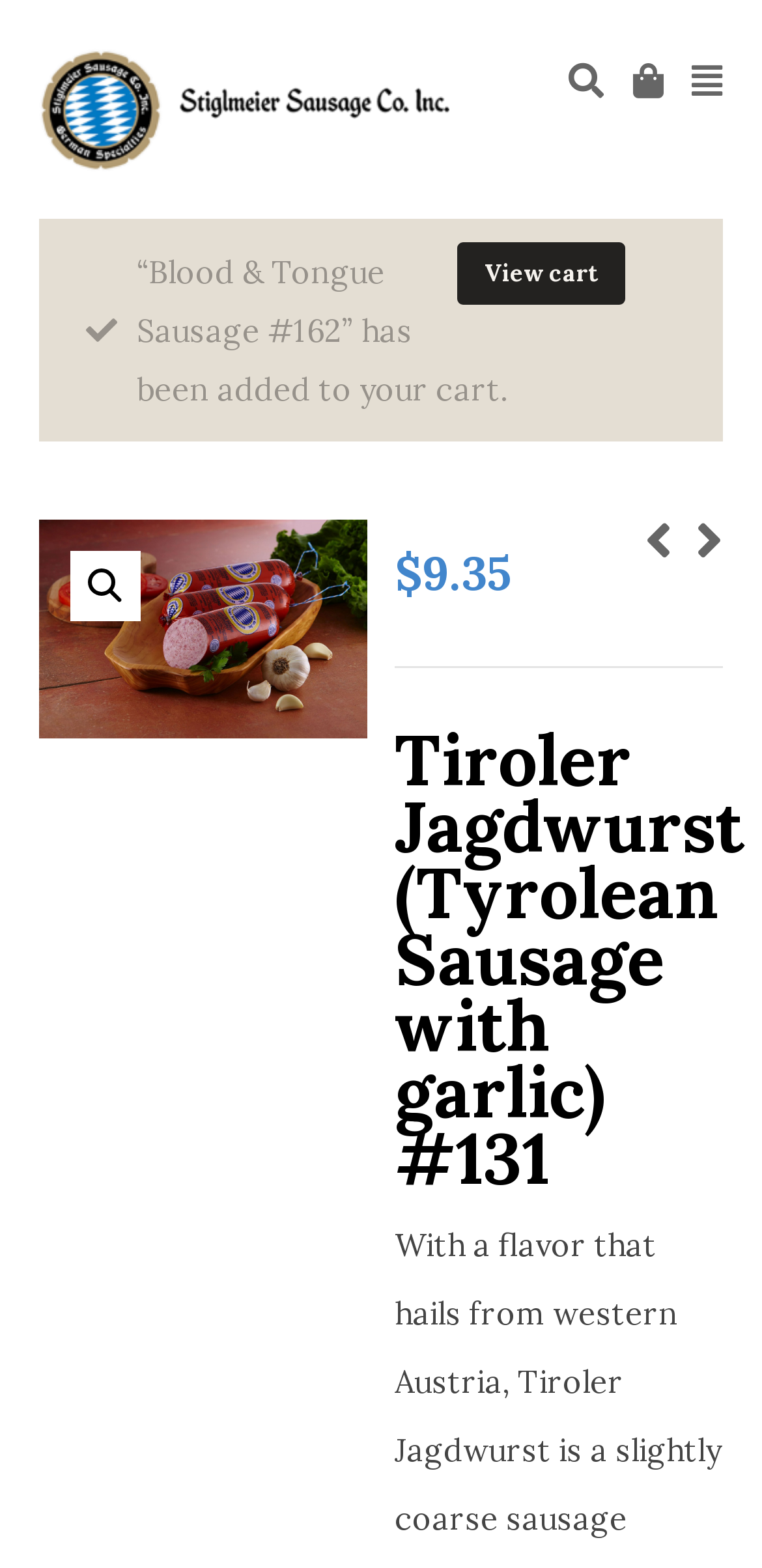Given the content of the image, can you provide a detailed answer to the question?
How many product images are there?

I counted the number of product images by looking at the figure element, which contains an image of the product. I only saw one image, so there is only one product image.